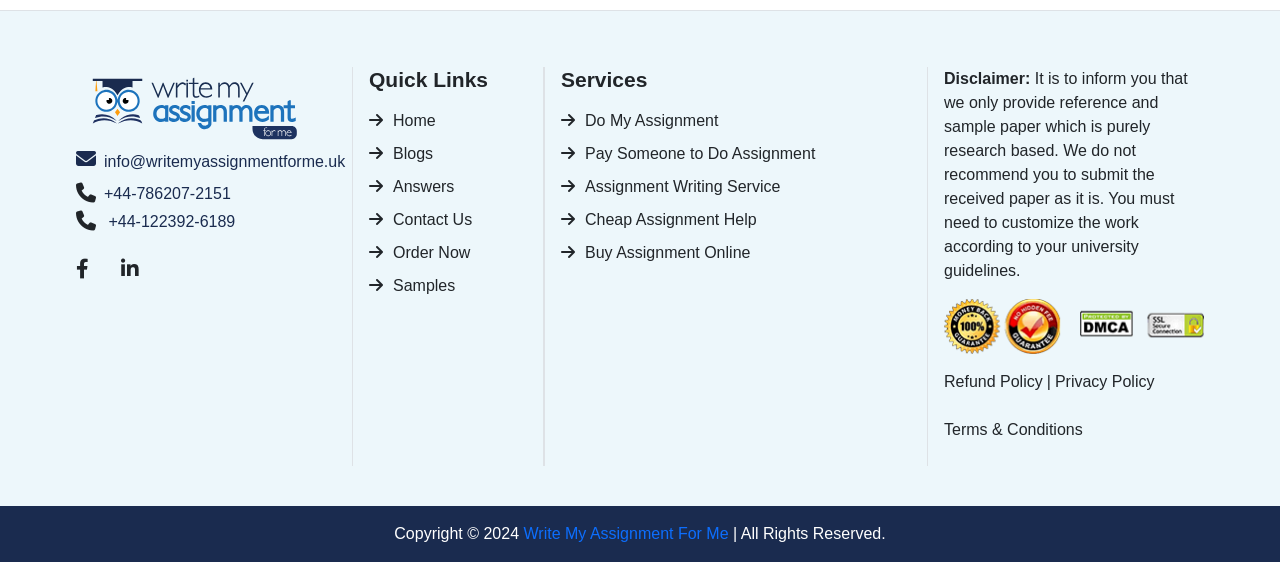Determine the bounding box coordinates of the clickable element to achieve the following action: 'Explore the 'Sentientism' topic'. Provide the coordinates as four float values between 0 and 1, formatted as [left, top, right, bottom].

None